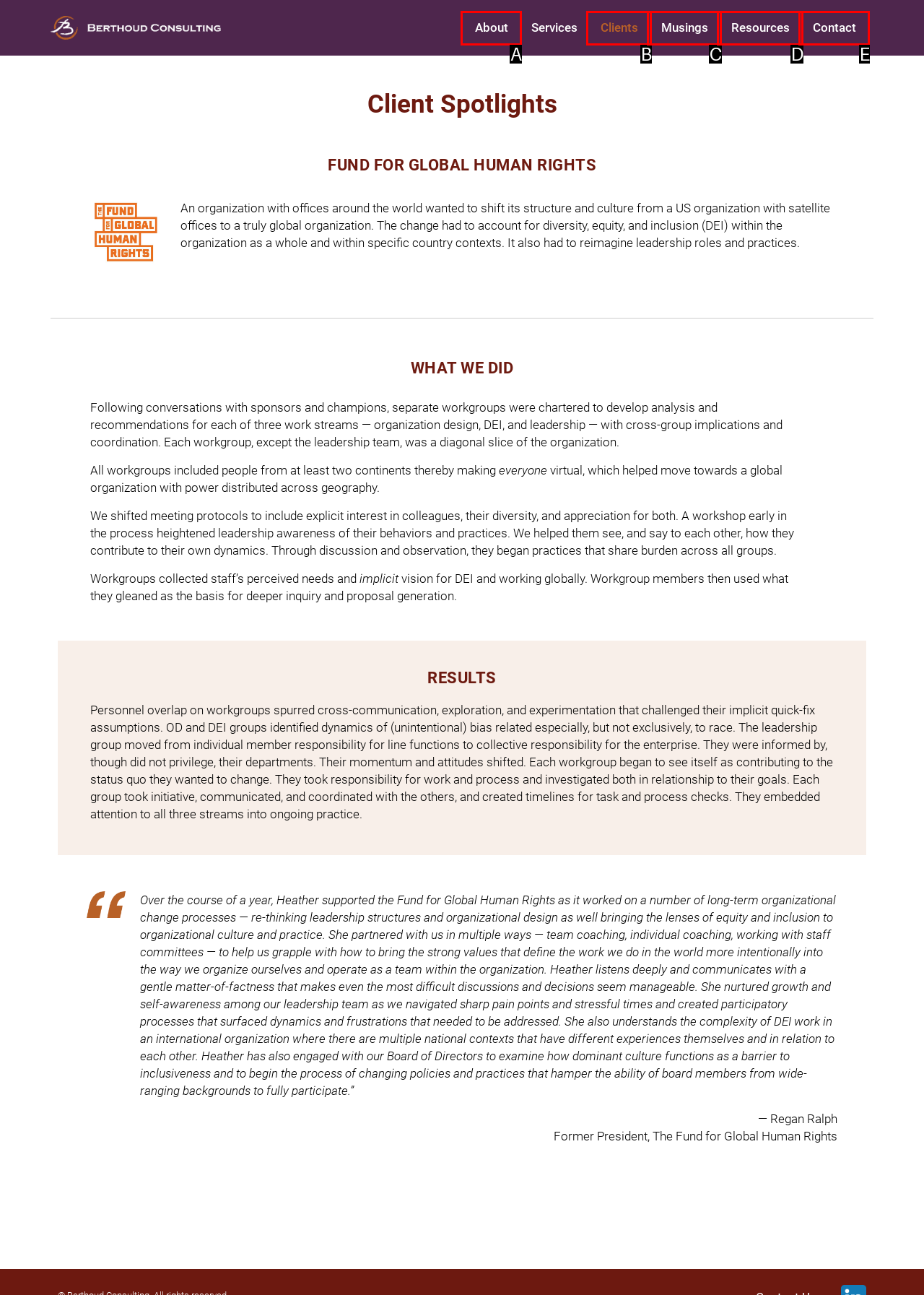Based on the description: About, select the HTML element that best fits. Reply with the letter of the correct choice from the options given.

A